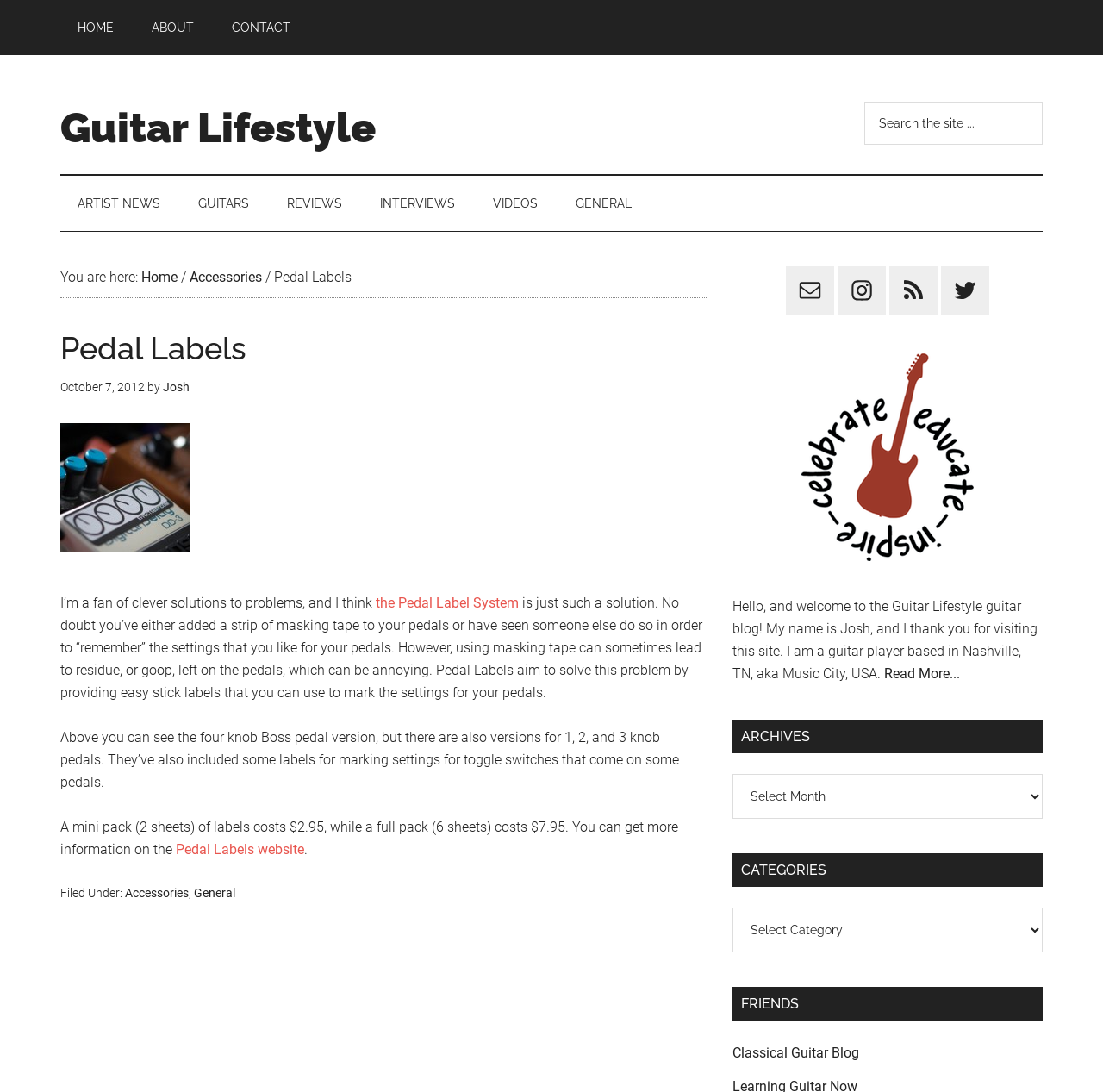Please identify the bounding box coordinates of the element I should click to complete this instruction: 'Search the site'. The coordinates should be given as four float numbers between 0 and 1, like this: [left, top, right, bottom].

[0.784, 0.093, 0.945, 0.133]